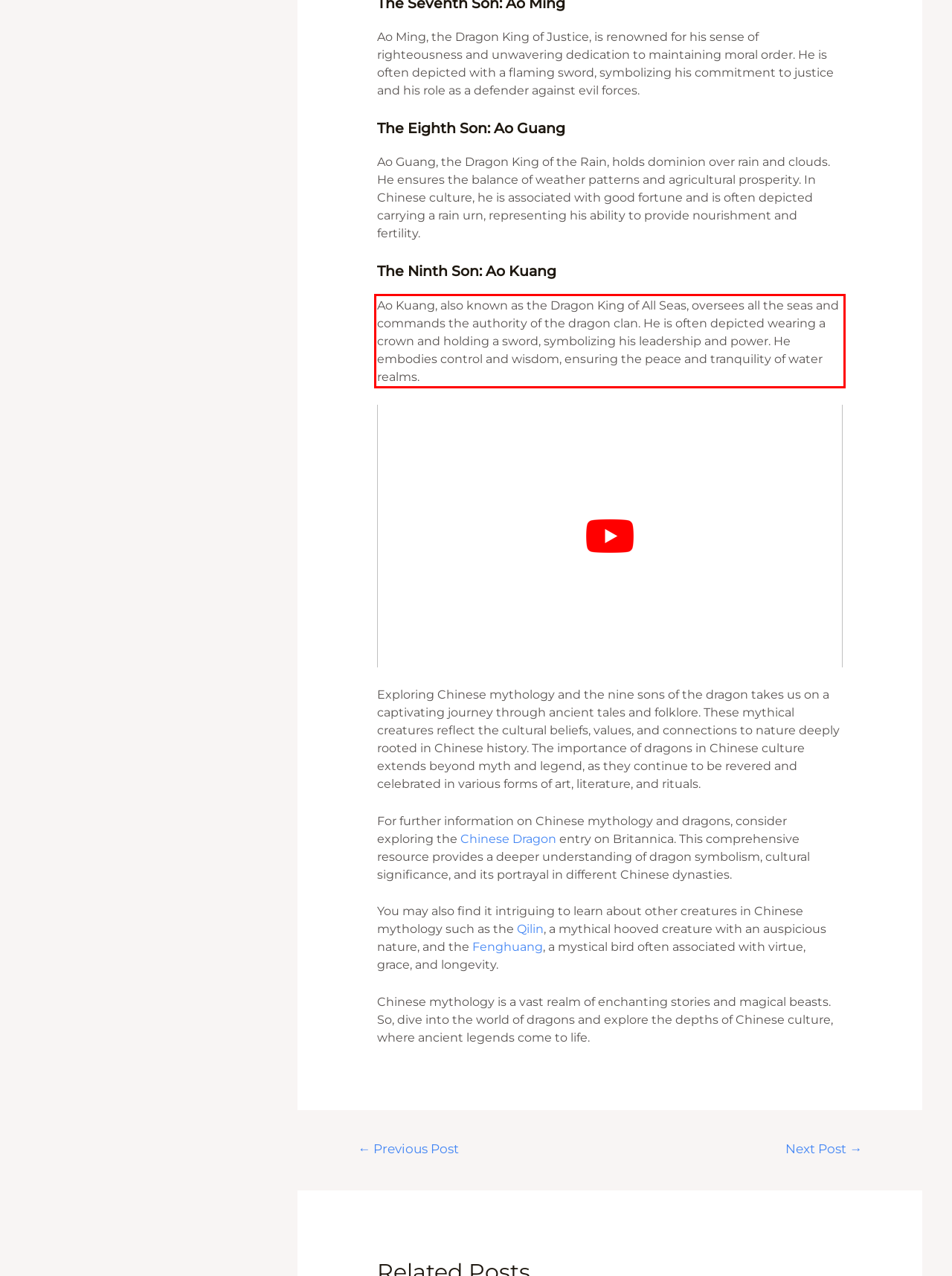Please identify the text within the red rectangular bounding box in the provided webpage screenshot.

Ao Kuang, also known as the Dragon King of All Seas, oversees all the seas and commands the authority of the dragon clan. He is often depicted wearing a crown and holding a sword, symbolizing his leadership and power. He embodies control and wisdom, ensuring the peace and tranquility of water realms.